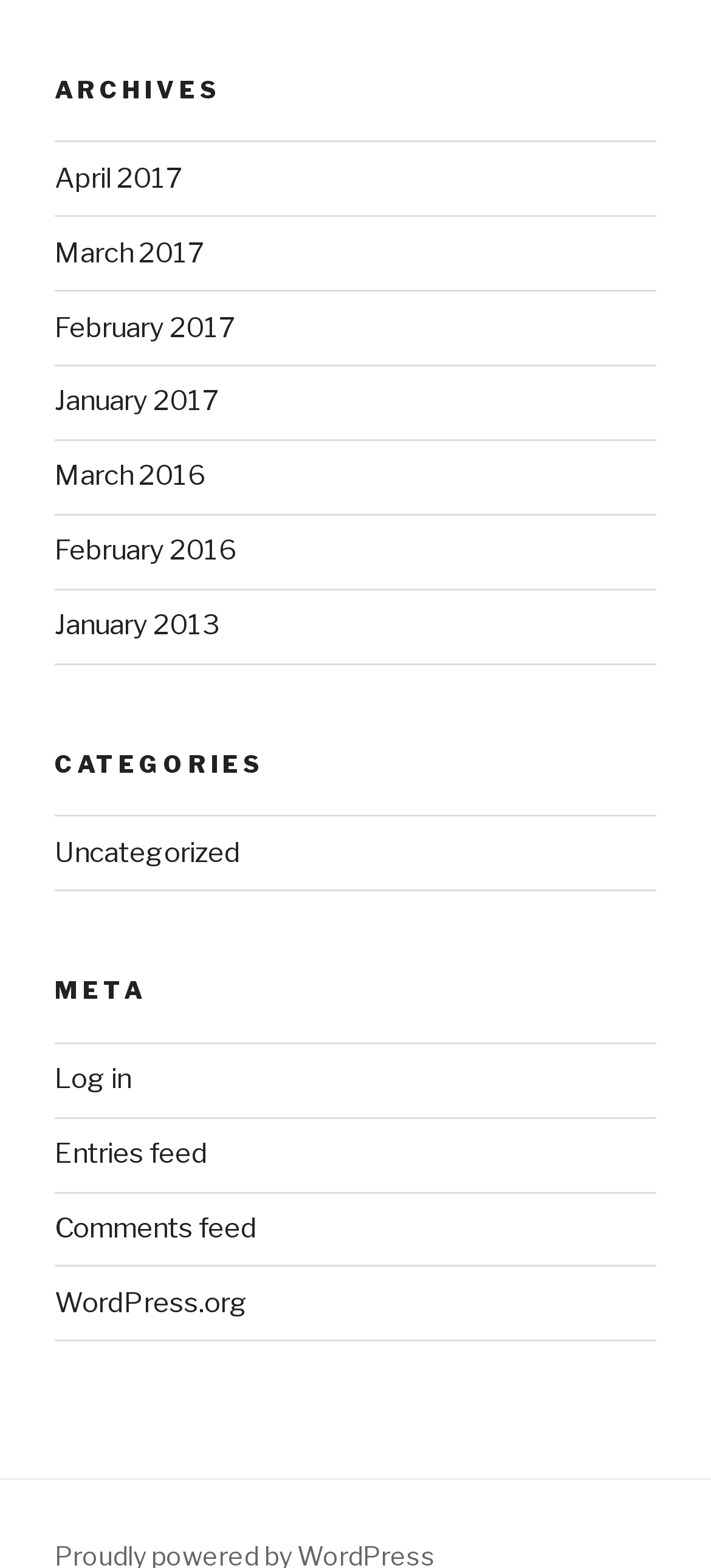Please respond to the question using a single word or phrase:
What is the first archive month?

April 2017